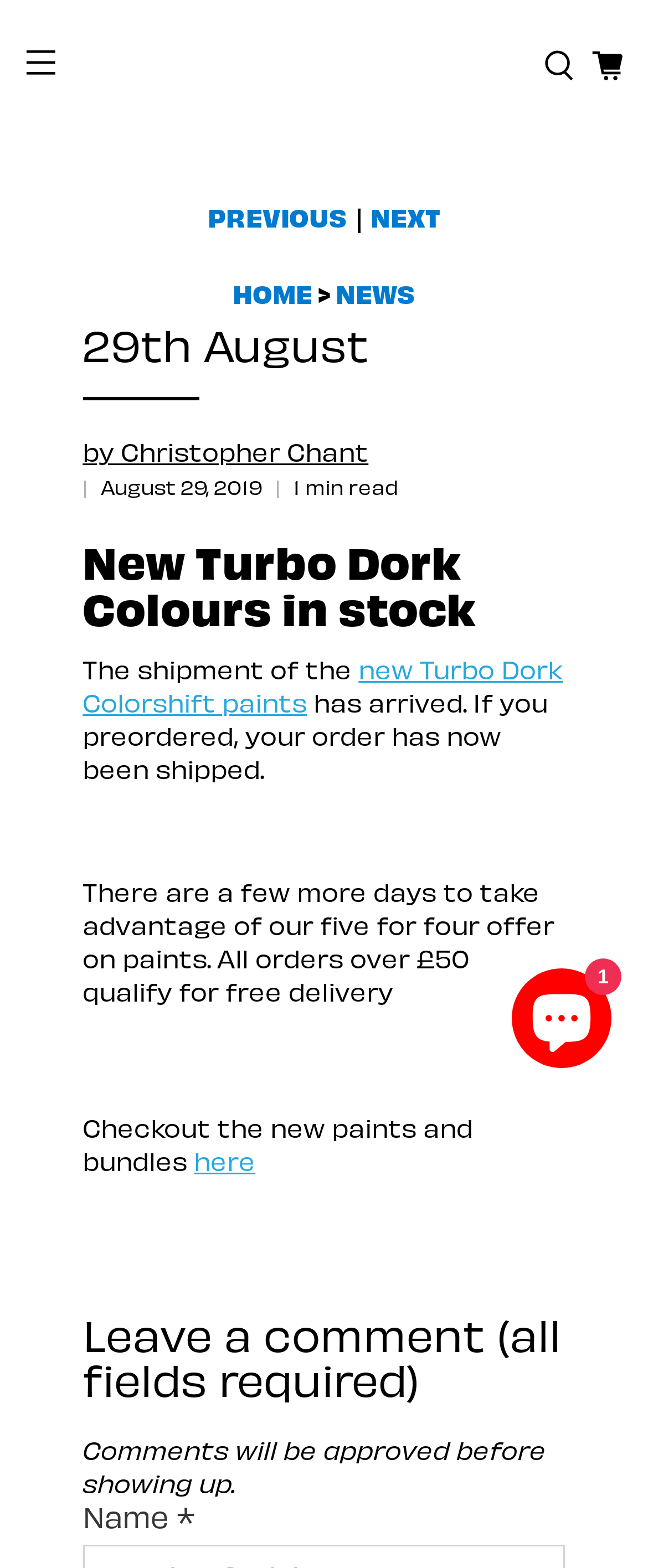Determine the bounding box coordinates of the element's region needed to click to follow the instruction: "Click the 'Chat window' button". Provide these coordinates as four float numbers between 0 and 1, formatted as [left, top, right, bottom].

[0.79, 0.618, 0.944, 0.681]